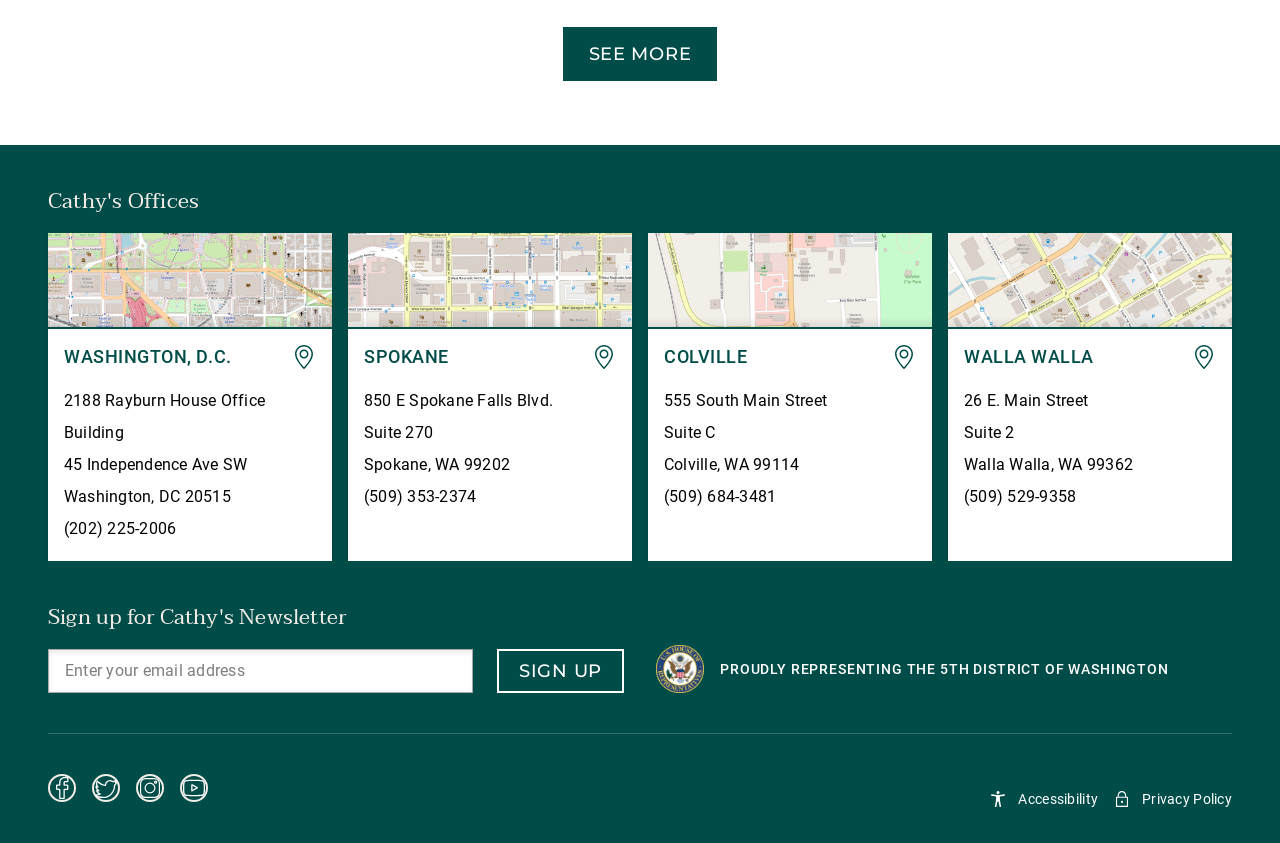How many social media platforms are linked?
Look at the image and respond with a single word or a short phrase.

4